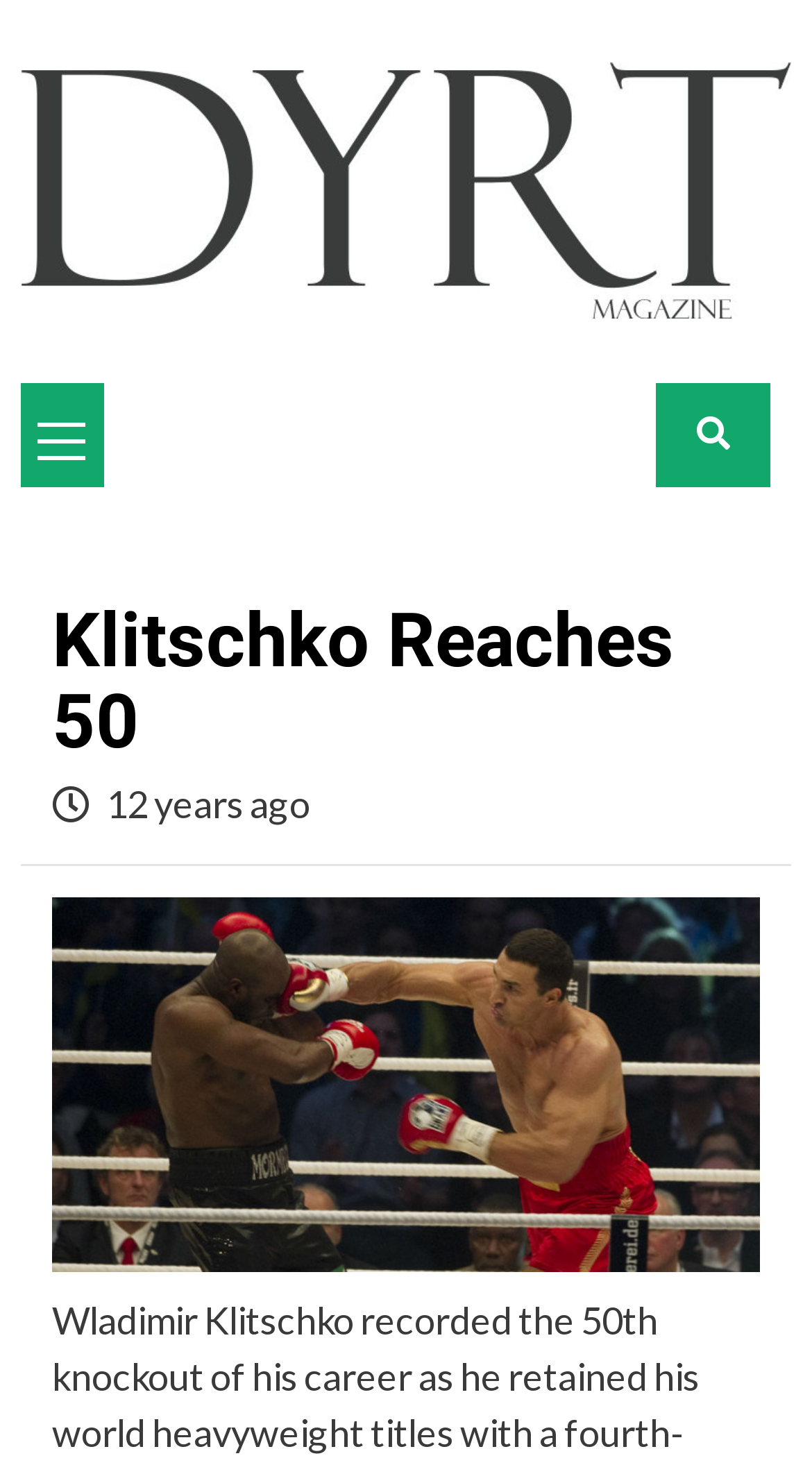Use the information in the screenshot to answer the question comprehensively: What is the purpose of the link with the icon?

The link with the icon '' is likely a search button, as it is a common icon used for search functionality on websites.